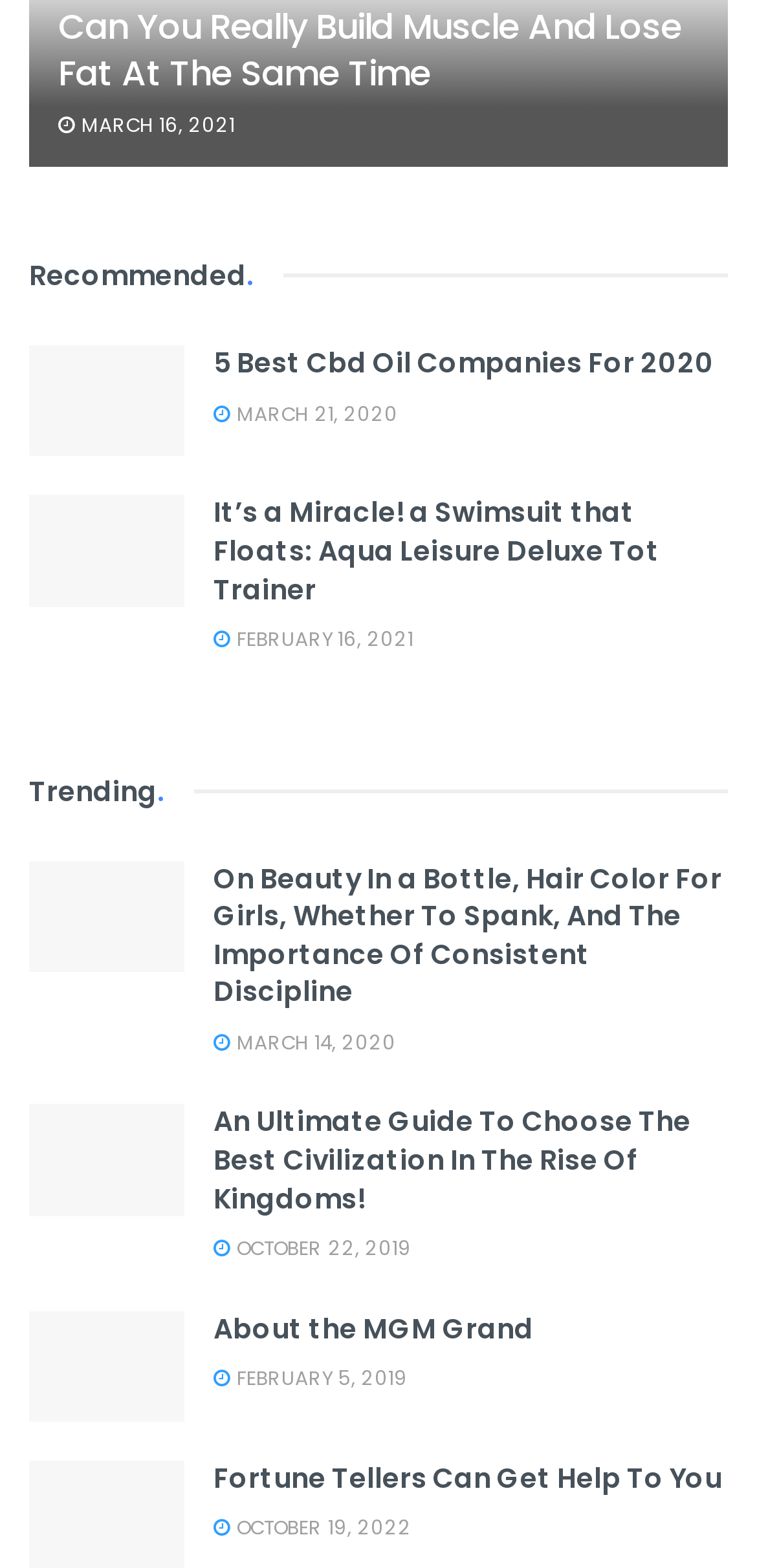Bounding box coordinates are specified in the format (top-left x, top-left y, bottom-right x, bottom-right y). All values are floating point numbers bounded between 0 and 1. Please provide the bounding box coordinate of the region this sentence describes: February 5, 2019

[0.282, 0.87, 0.538, 0.888]